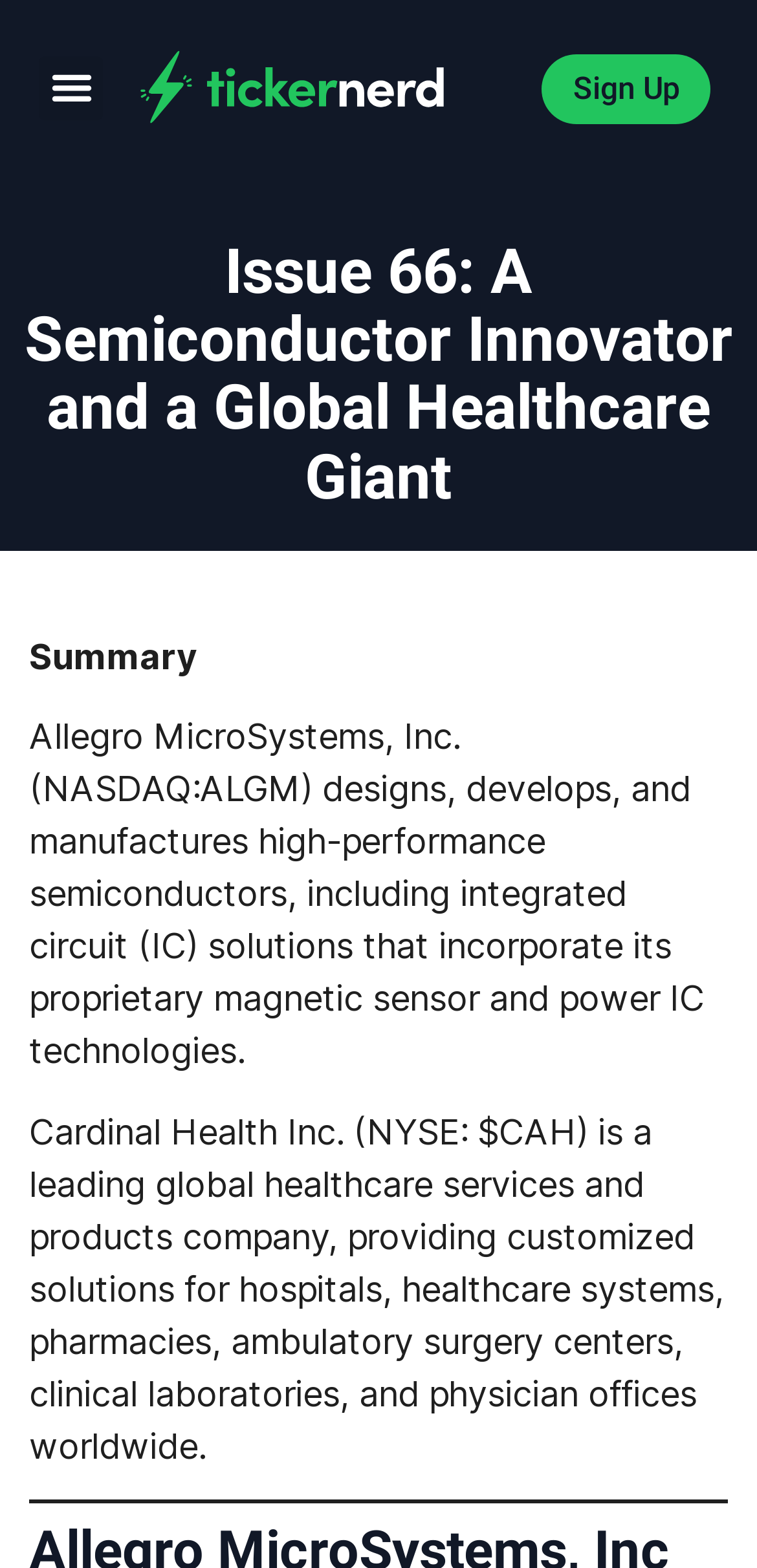Locate the UI element described by Menu in the provided webpage screenshot. Return the bounding box coordinates in the format (top-left x, top-left y, bottom-right x, bottom-right y), ensuring all values are between 0 and 1.

[0.051, 0.035, 0.136, 0.076]